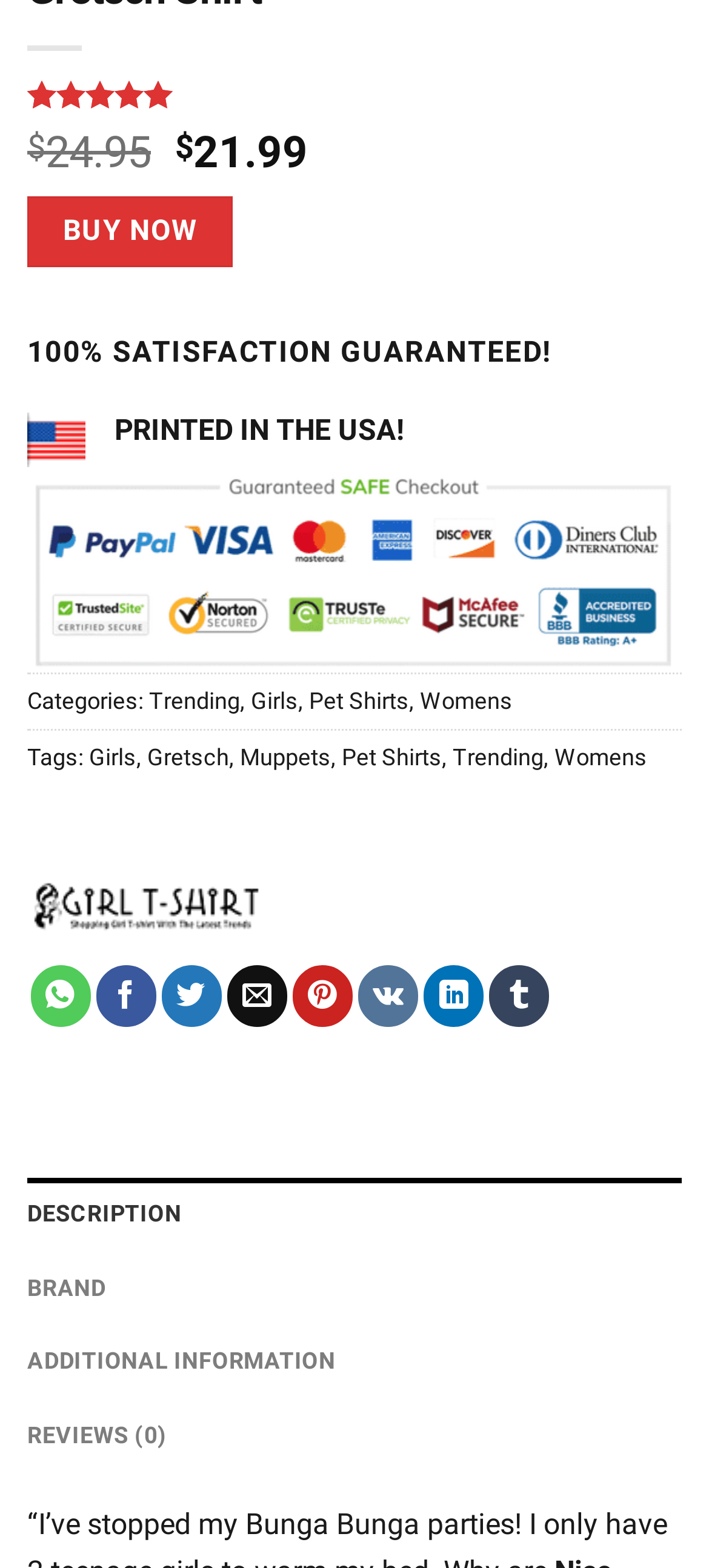Please identify the bounding box coordinates of the region to click in order to complete the task: "Check customer ratings". The coordinates must be four float numbers between 0 and 1, specified as [left, top, right, bottom].

[0.038, 0.051, 0.962, 0.07]